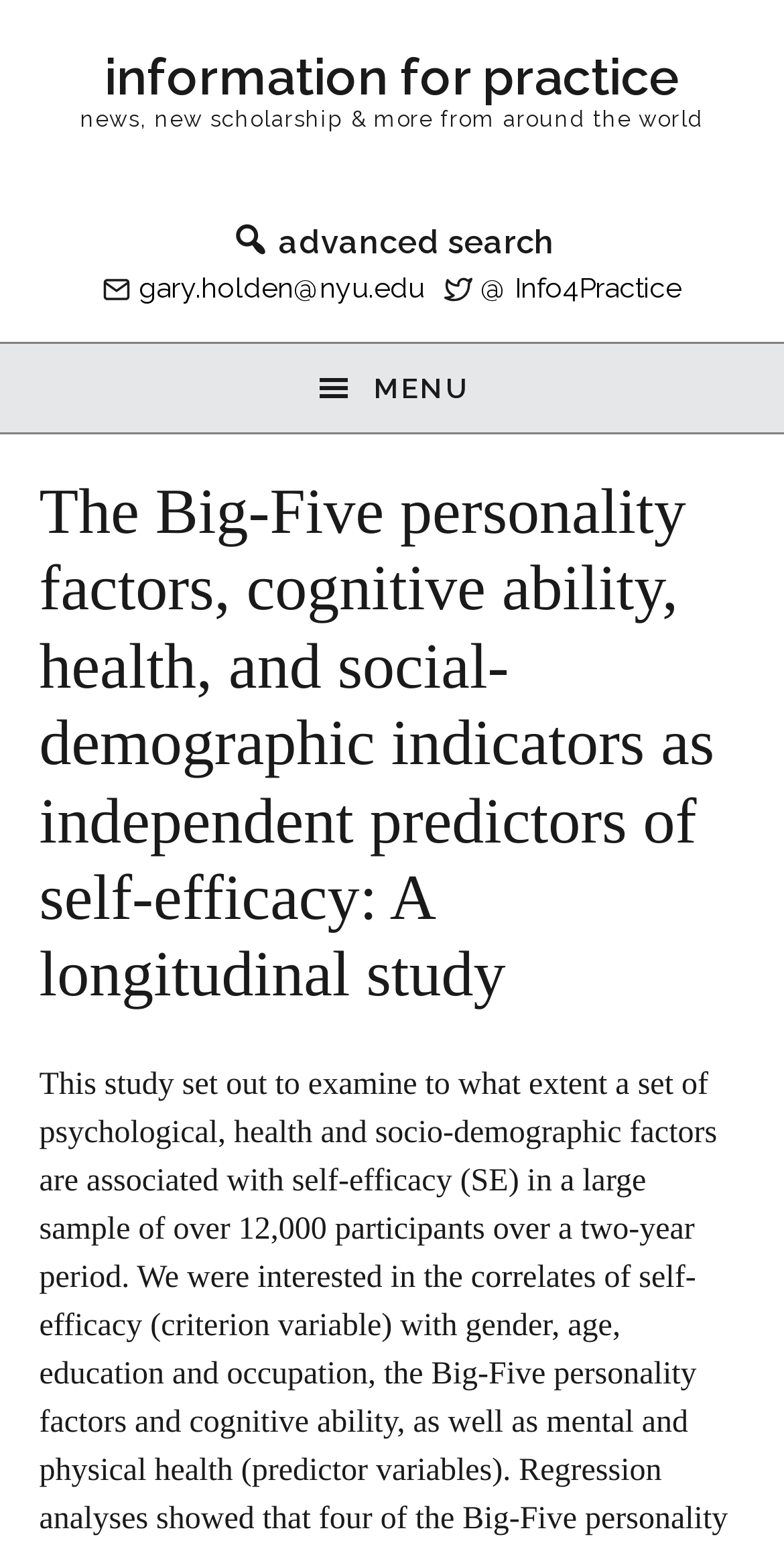Bounding box coordinates should be provided in the format (top-left x, top-left y, bottom-right x, bottom-right y) with all values between 0 and 1. Identify the bounding box for this UI element: information for practice

[0.133, 0.03, 0.867, 0.069]